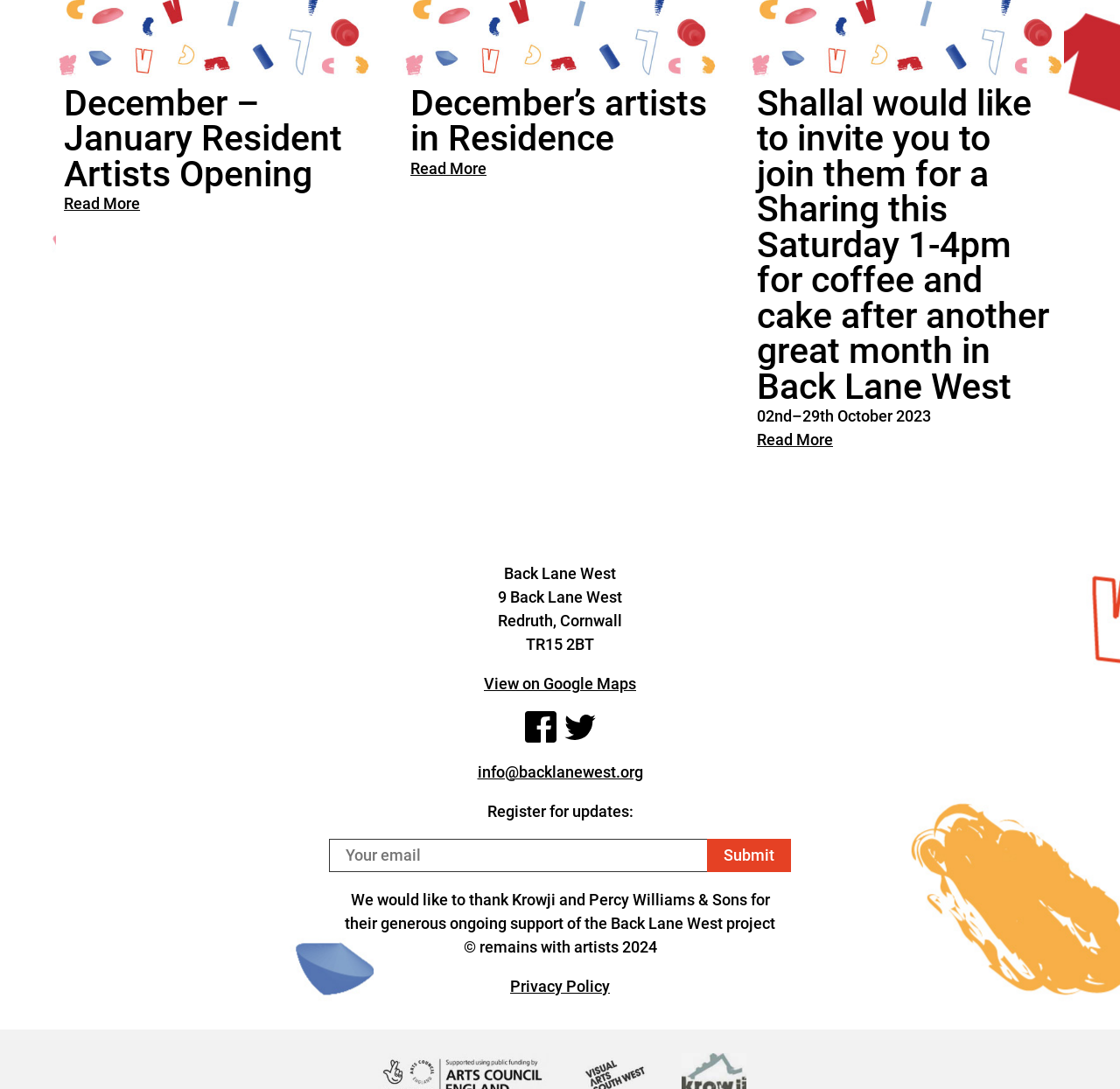Please locate the bounding box coordinates of the element that should be clicked to achieve the given instruction: "Submit your email for updates".

[0.631, 0.77, 0.706, 0.8]